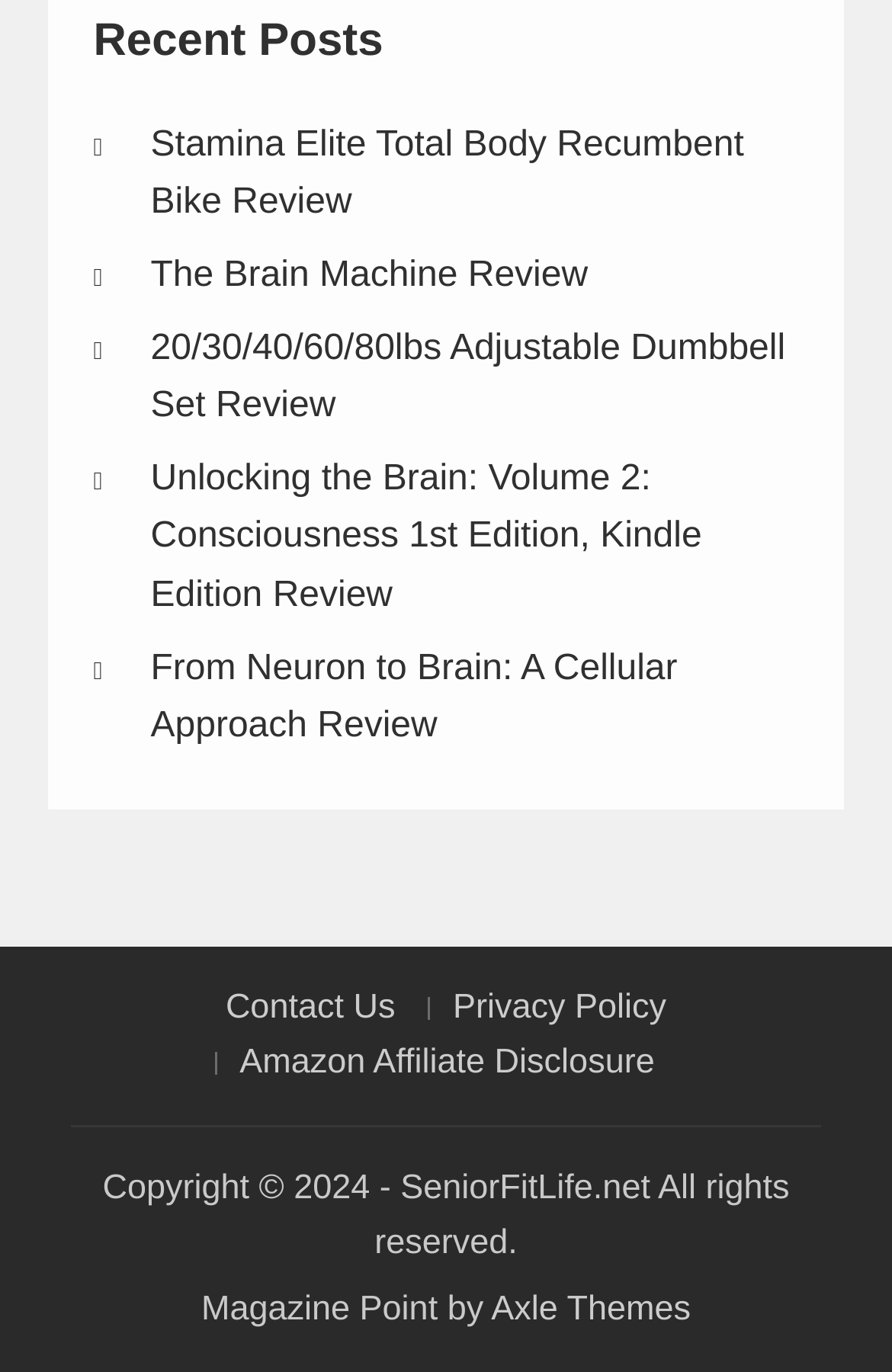Locate the bounding box coordinates of the clickable area needed to fulfill the instruction: "read Stamina Elite Total Body Recumbent Bike Review".

[0.169, 0.091, 0.834, 0.162]